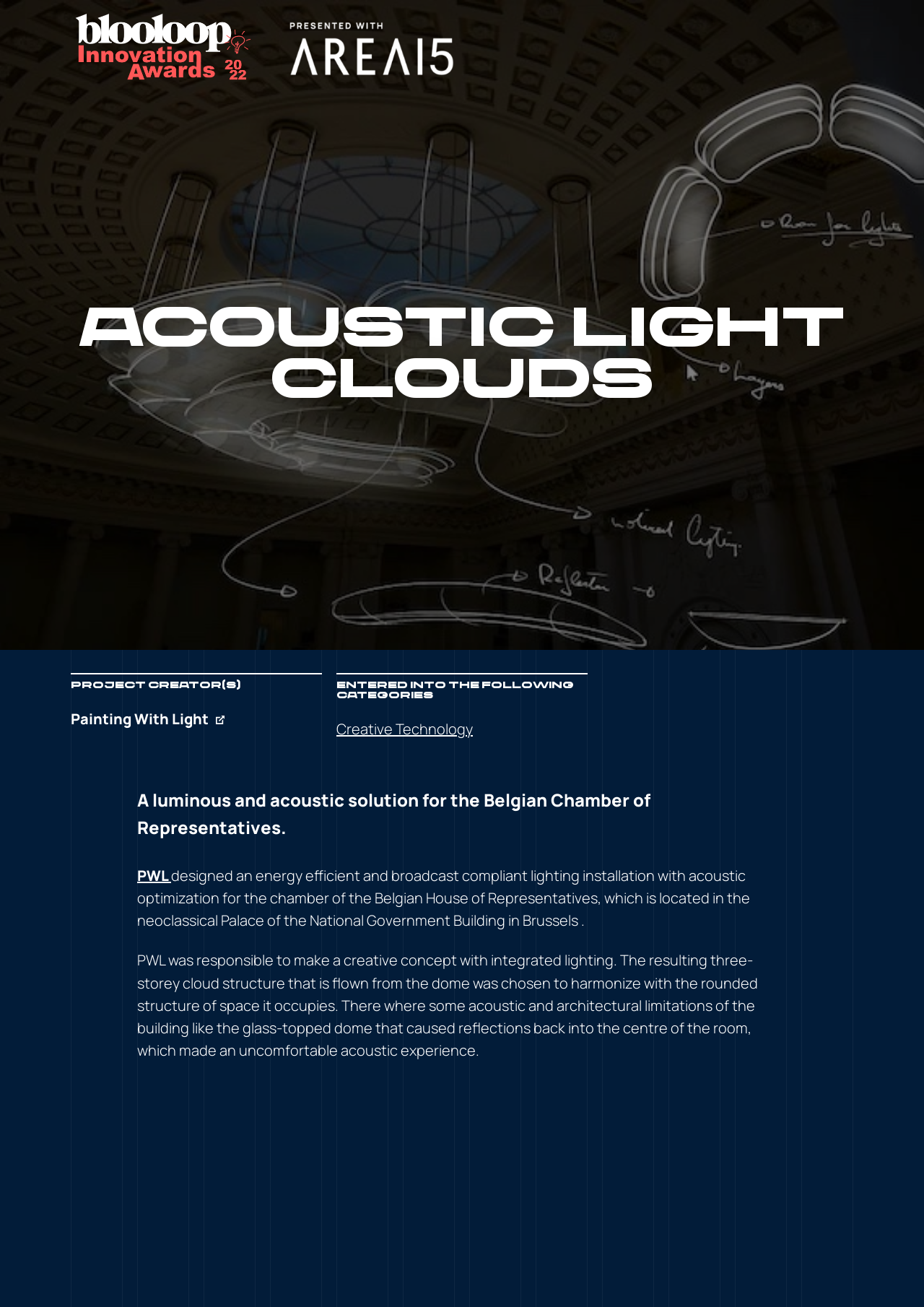Refer to the image and offer a detailed explanation in response to the question: What is the name of the project creator?

I found the answer by looking at the 'Project creator(s)' heading and the link below it, which says 'Painting With Light'.